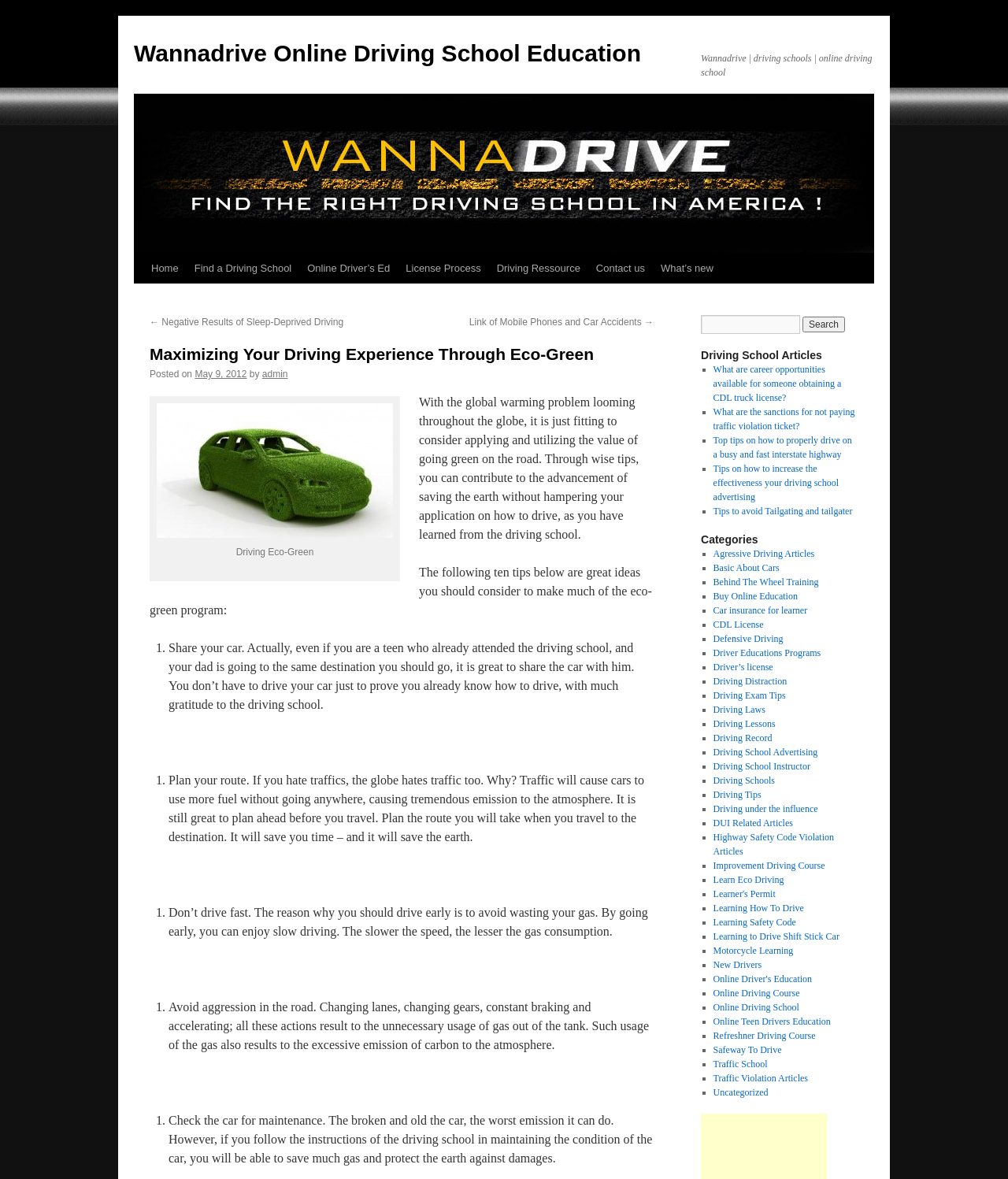How many tips are provided to make the eco-green program?
Based on the image, answer the question with a single word or brief phrase.

10